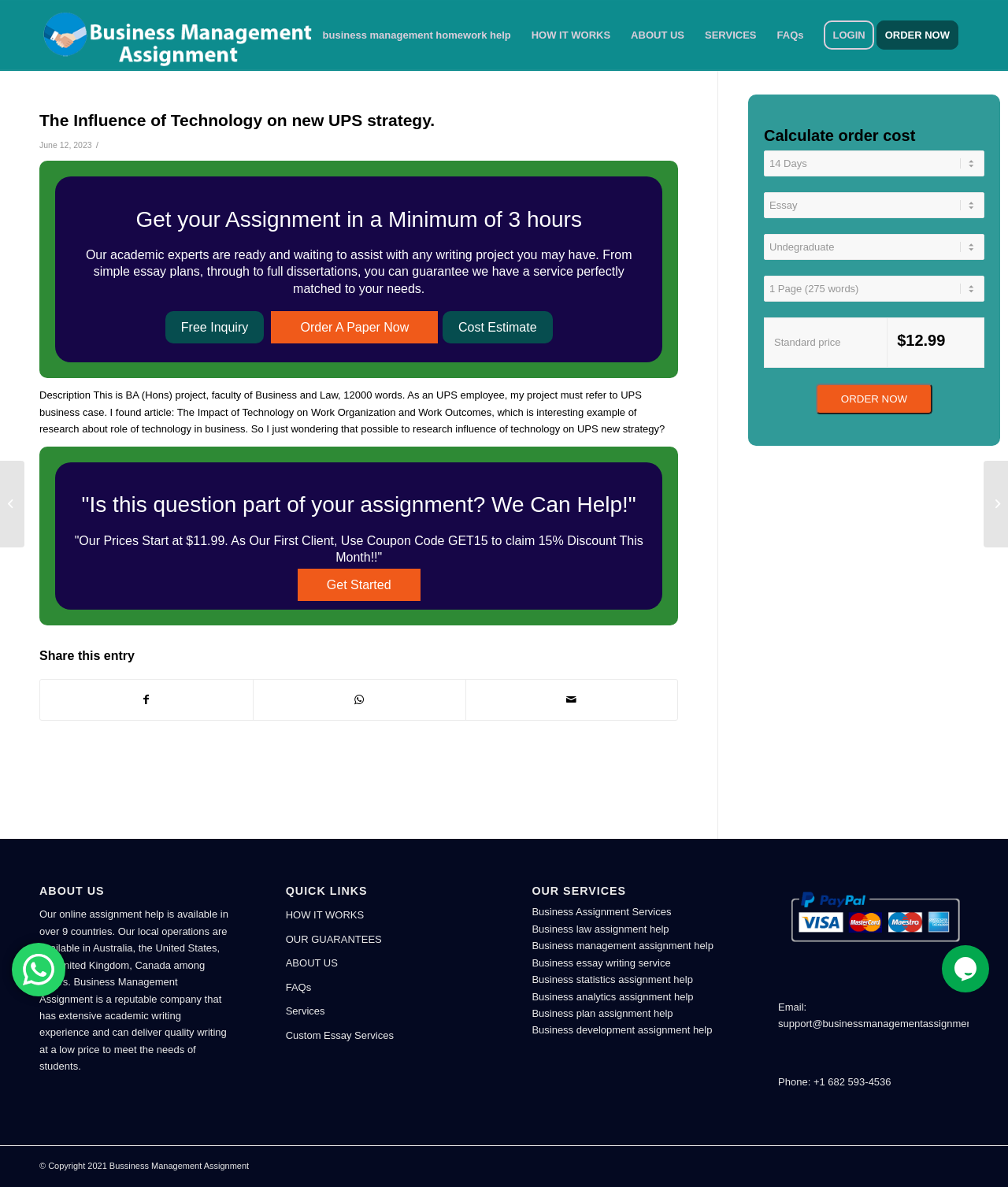How many countries is the online assignment help available in?
Answer the question with detailed information derived from the image.

The webpage states 'Our online assignment help is available in over 9 countries.' This information is found in the ABOUT US section of the webpage.